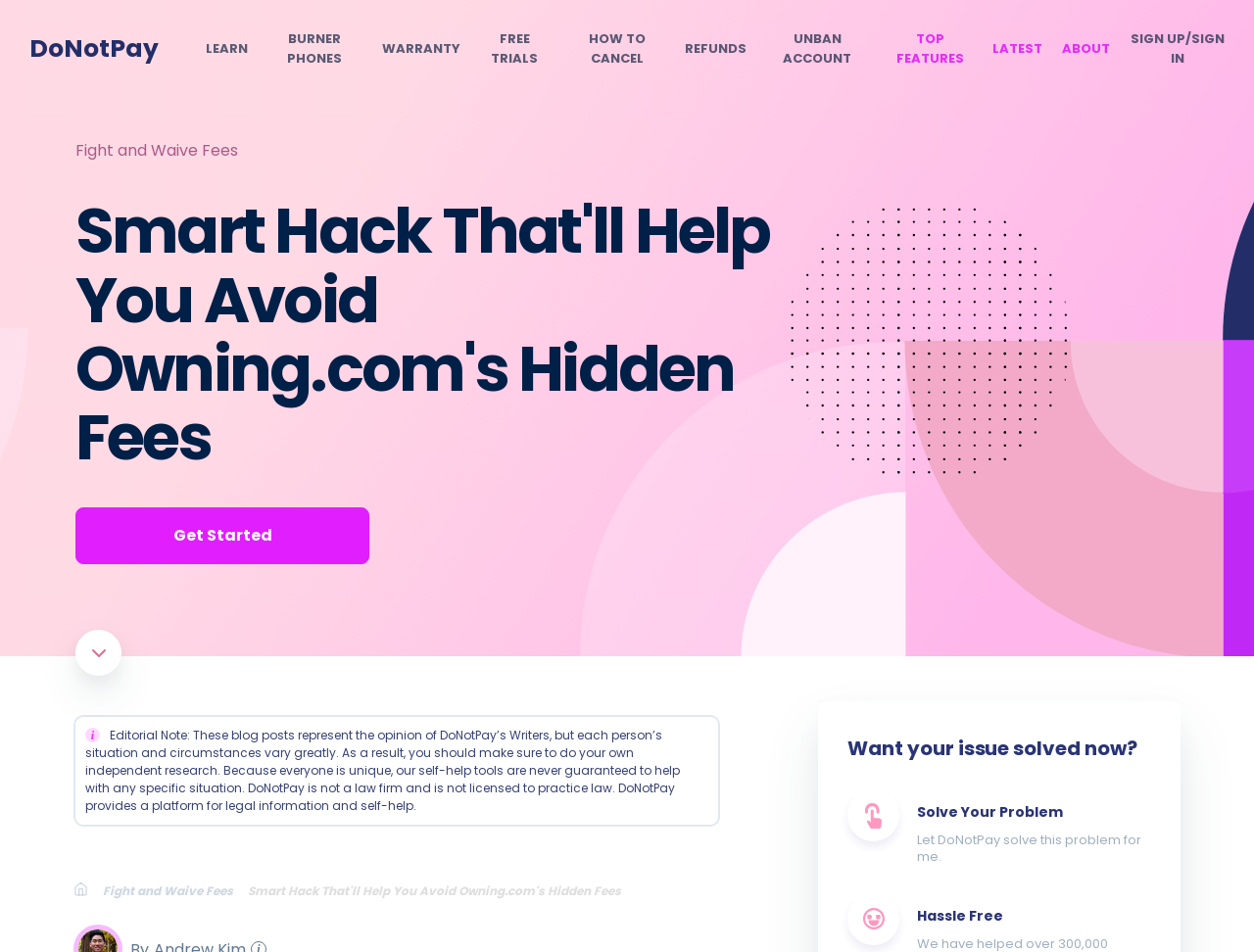Please find the bounding box coordinates of the element that must be clicked to perform the given instruction: "Click on the 'LEARN' link". The coordinates should be four float numbers from 0 to 1, i.e., [left, top, right, bottom].

[0.164, 0.041, 0.198, 0.062]